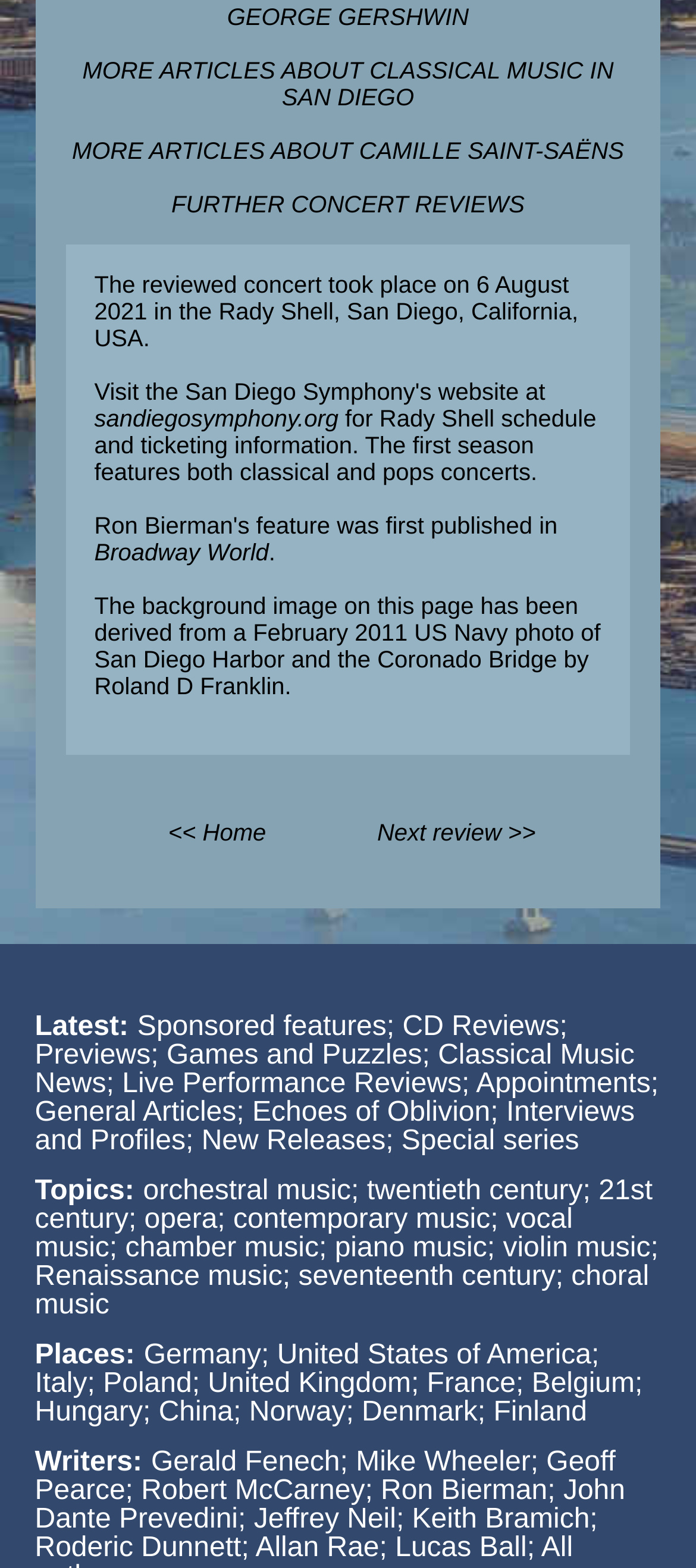Point out the bounding box coordinates of the section to click in order to follow this instruction: "Explore topics".

[0.05, 0.751, 0.206, 0.769]